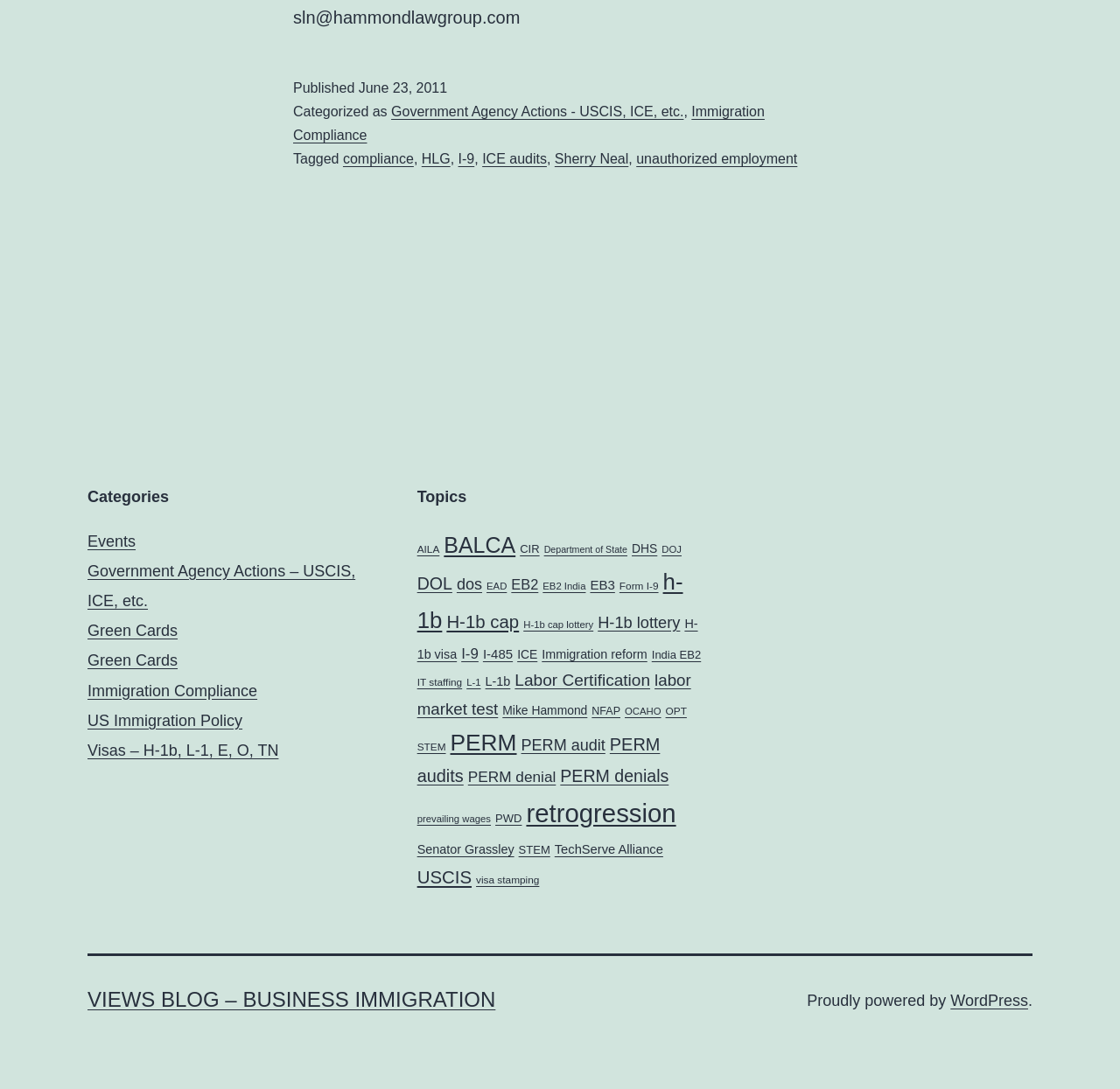Please specify the bounding box coordinates of the area that should be clicked to accomplish the following instruction: "Read the 'PERM' article". The coordinates should consist of four float numbers between 0 and 1, i.e., [left, top, right, bottom].

[0.402, 0.67, 0.461, 0.694]